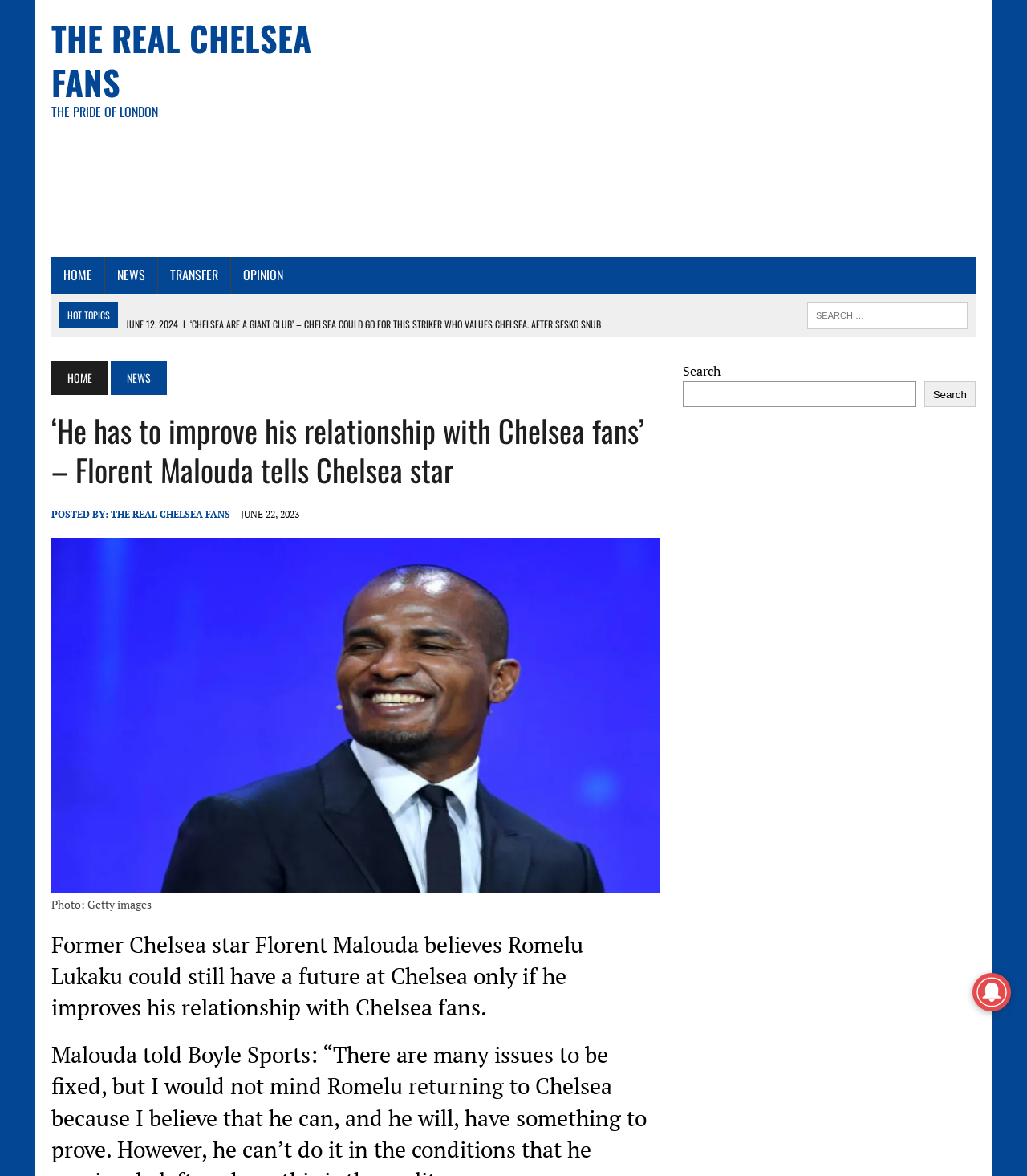Can you find the bounding box coordinates of the area I should click to execute the following instruction: "Search for something in the search box"?

[0.665, 0.324, 0.892, 0.346]